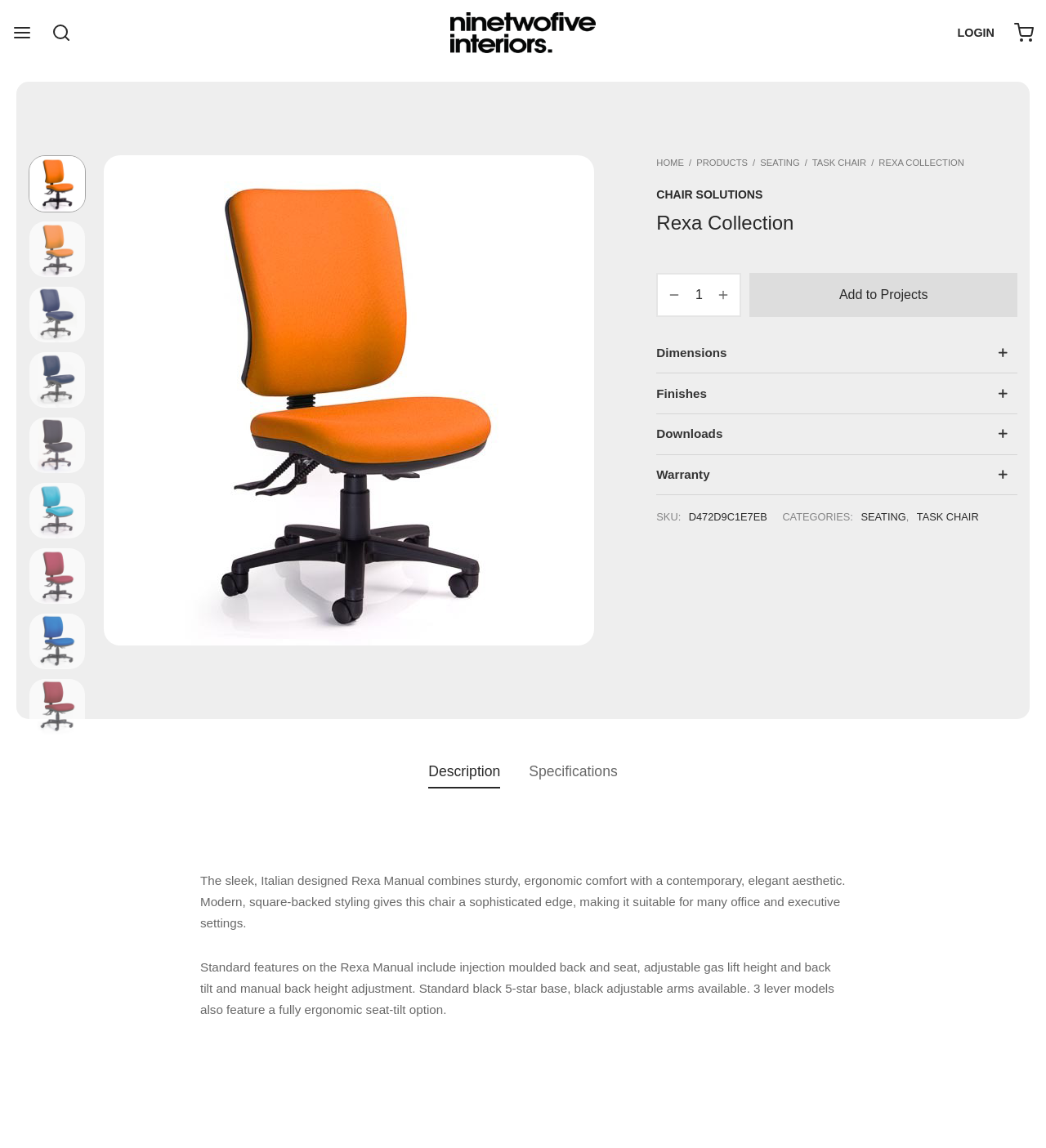What is the SKU of the product?
Please provide a single word or phrase in response based on the screenshot.

D472D9C1E7EB